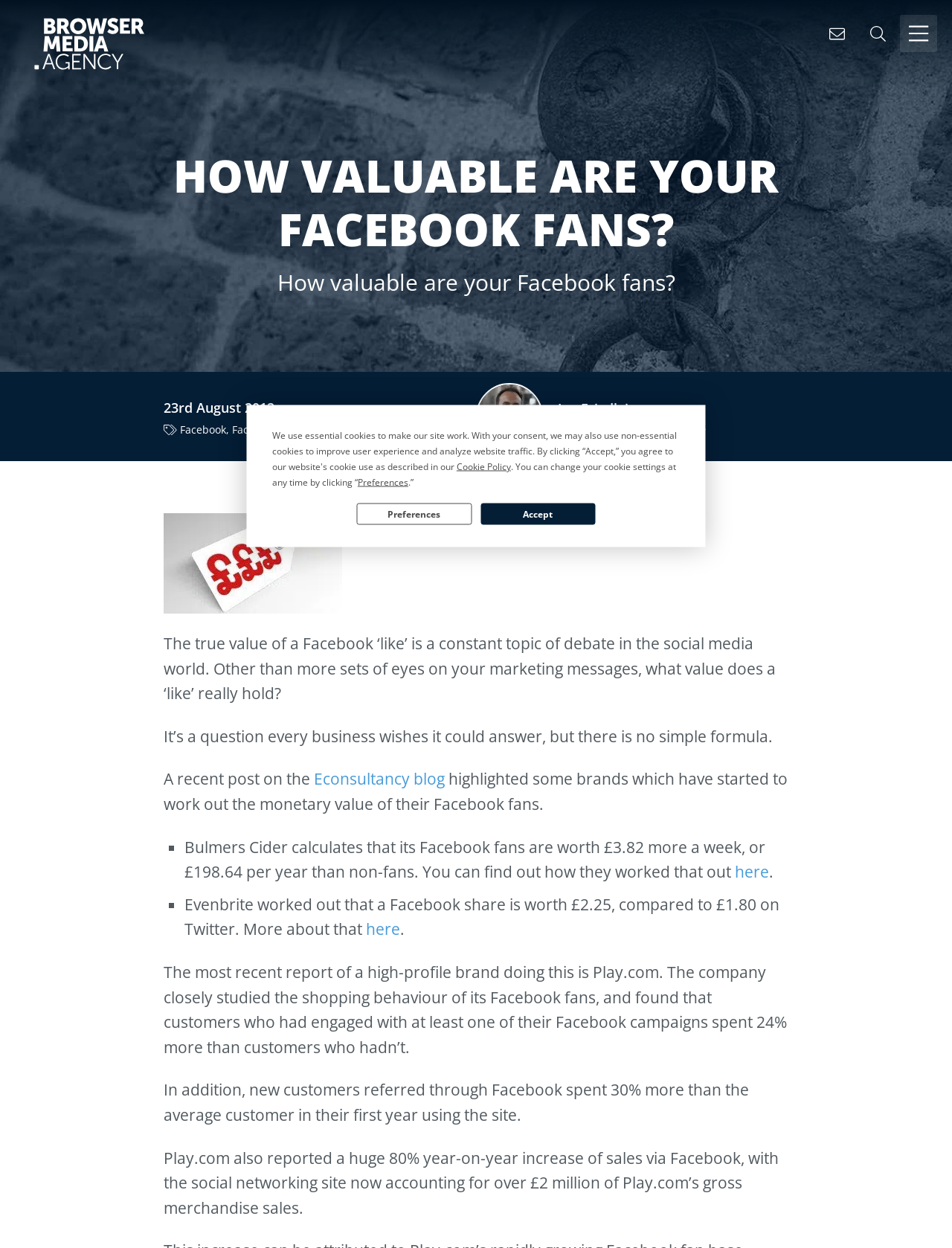Please identify the bounding box coordinates of the element that needs to be clicked to perform the following instruction: "Click the 'Browser Media' link".

[0.025, 0.012, 0.166, 0.062]